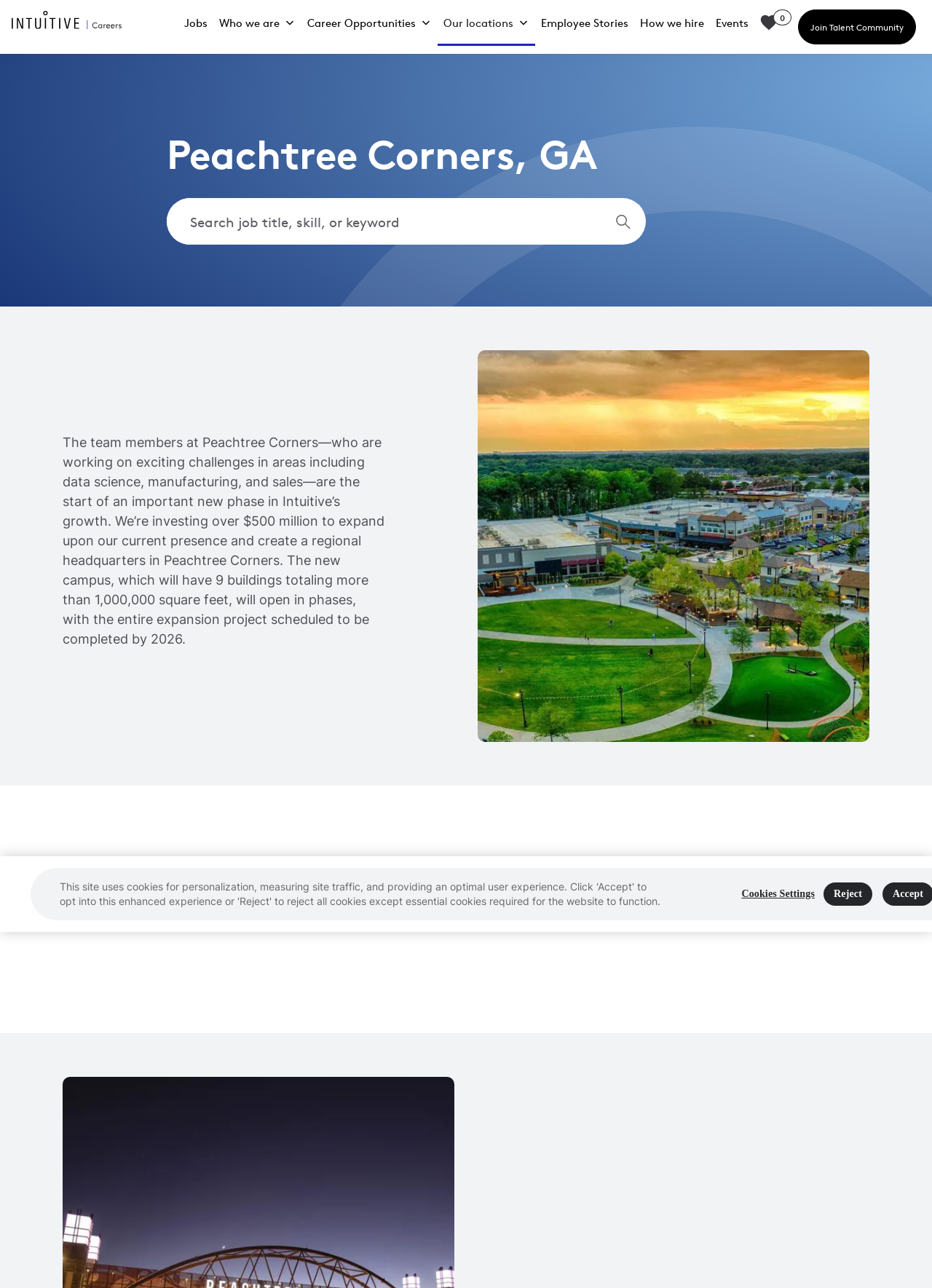What is the purpose of the search box?
Using the image, elaborate on the answer with as much detail as possible.

I inferred the purpose of the search box by looking at the label 'Keywords:' next to it, which suggests that users can input keywords to search for something.